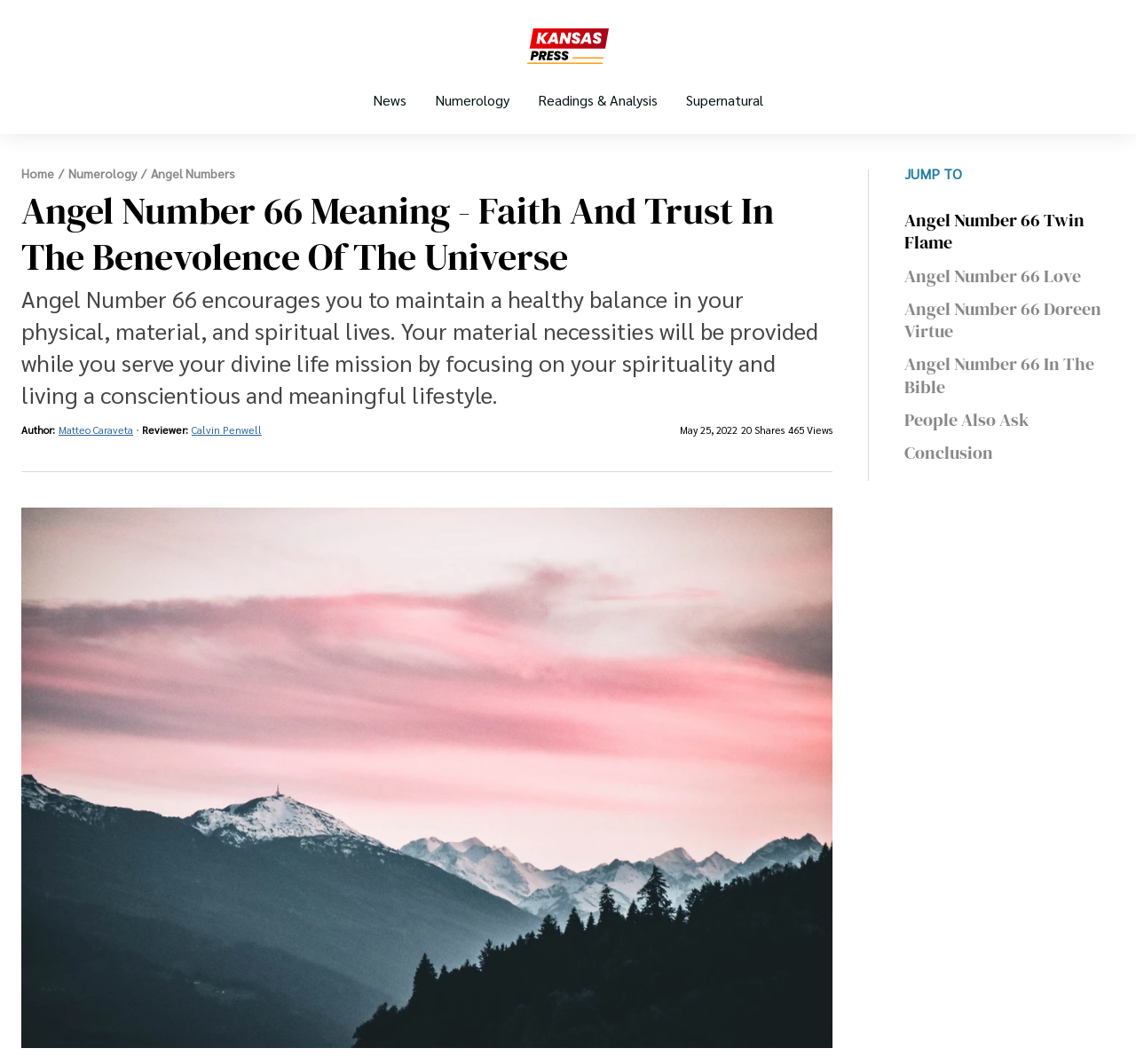Find the bounding box coordinates of the UI element according to this description: "parent_node: Archive title="toggle color mode"".

None